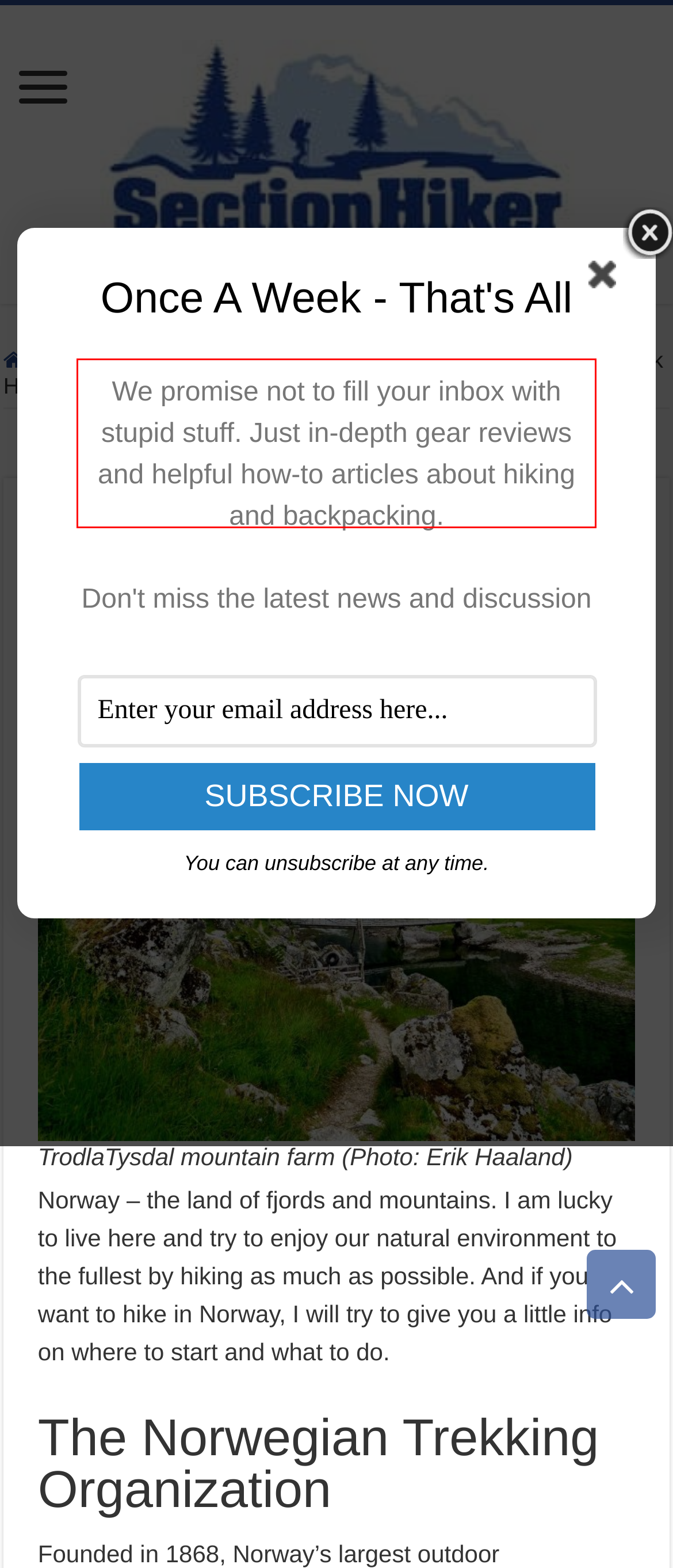Analyze the screenshot of the webpage and extract the text from the UI element that is inside the red bounding box.

We promise not to fill your inbox with stupid stuff. Just in-depth gear reviews and helpful how-to articles about hiking and backpacking.